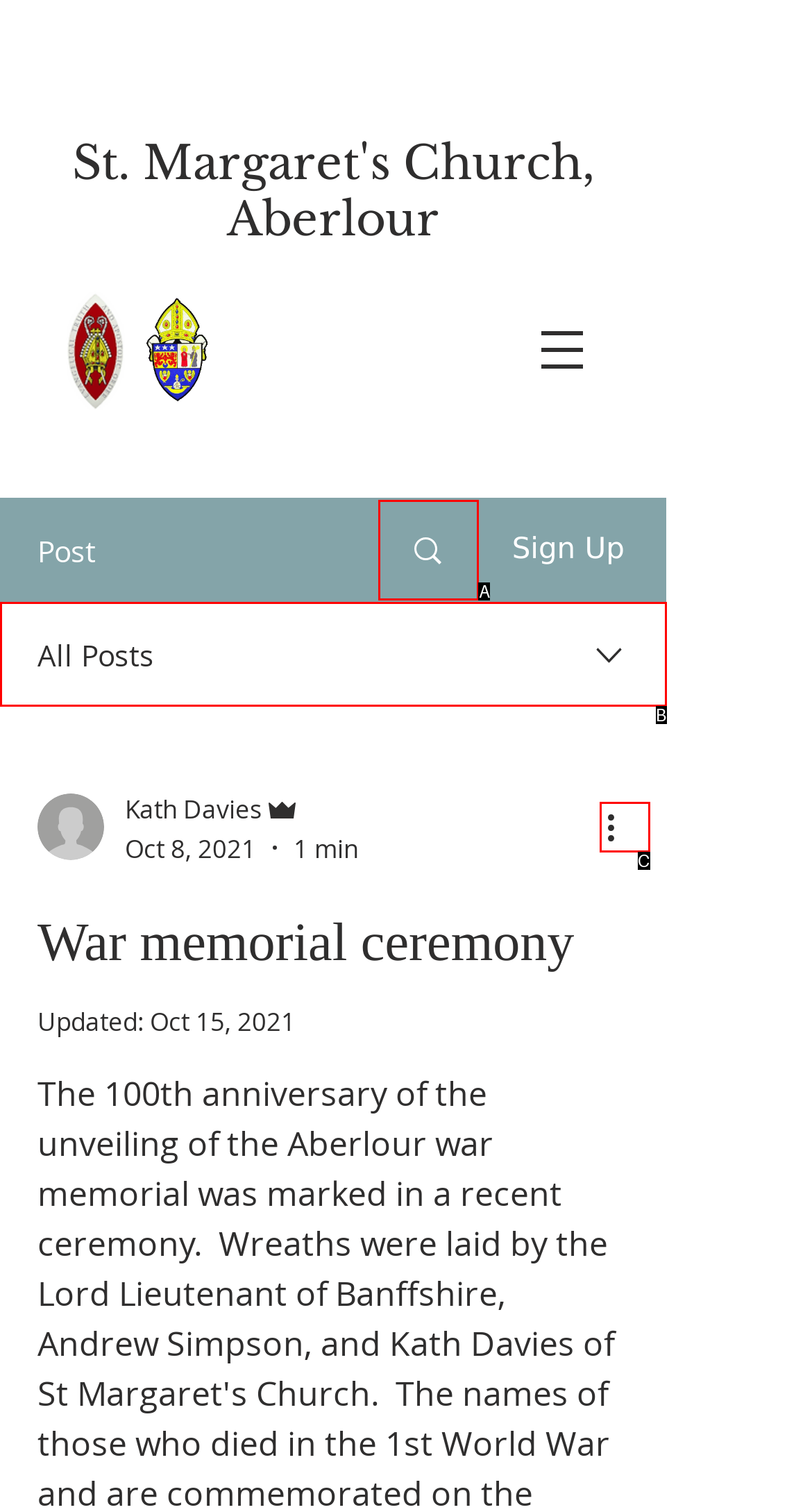Based on the description: aria-label="More actions", identify the matching HTML element. Reply with the letter of the correct option directly.

C